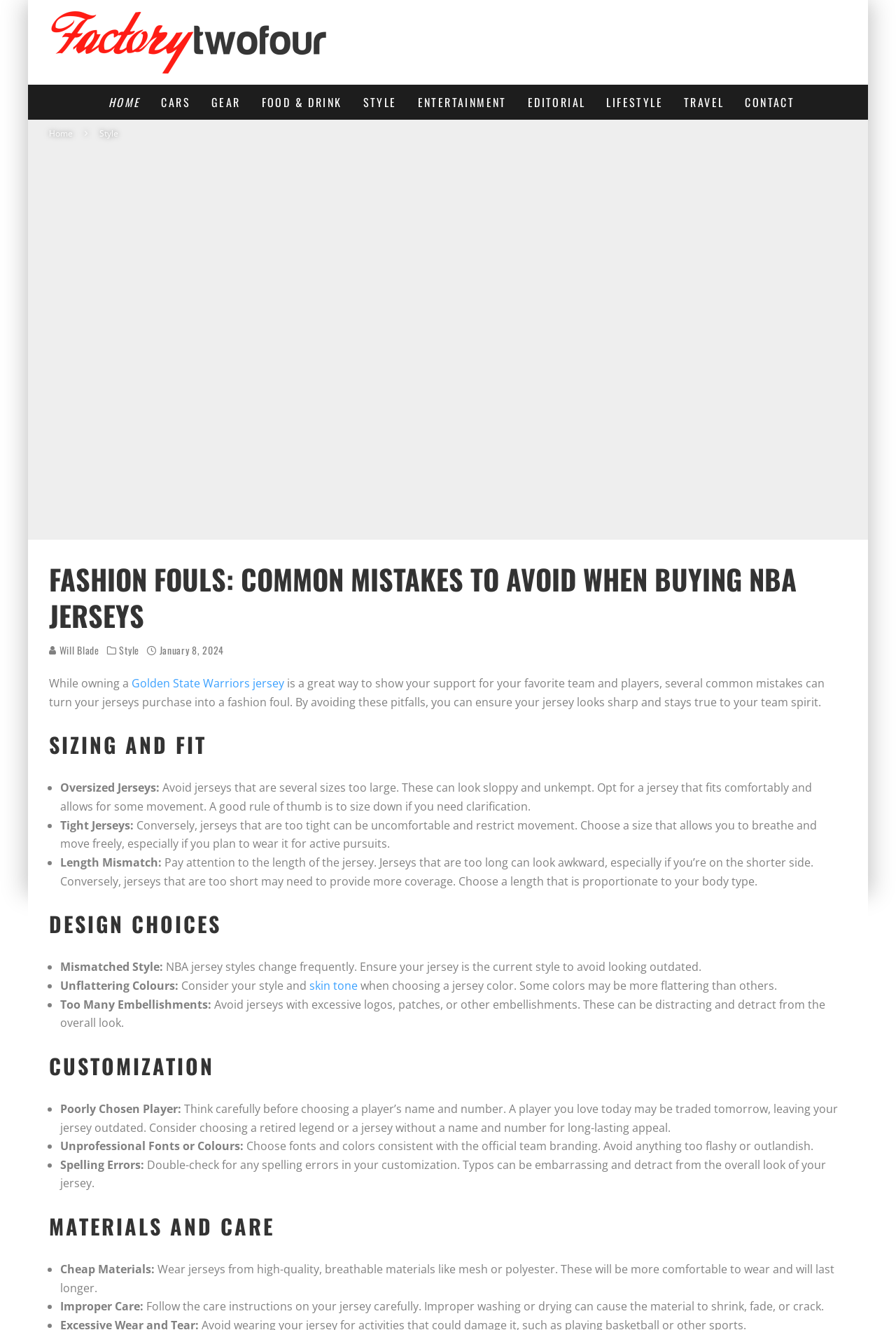Find and generate the main title of the webpage.

FASHION FOULS: COMMON MISTAKES TO AVOID WHEN BUYING NBA JERSEYS